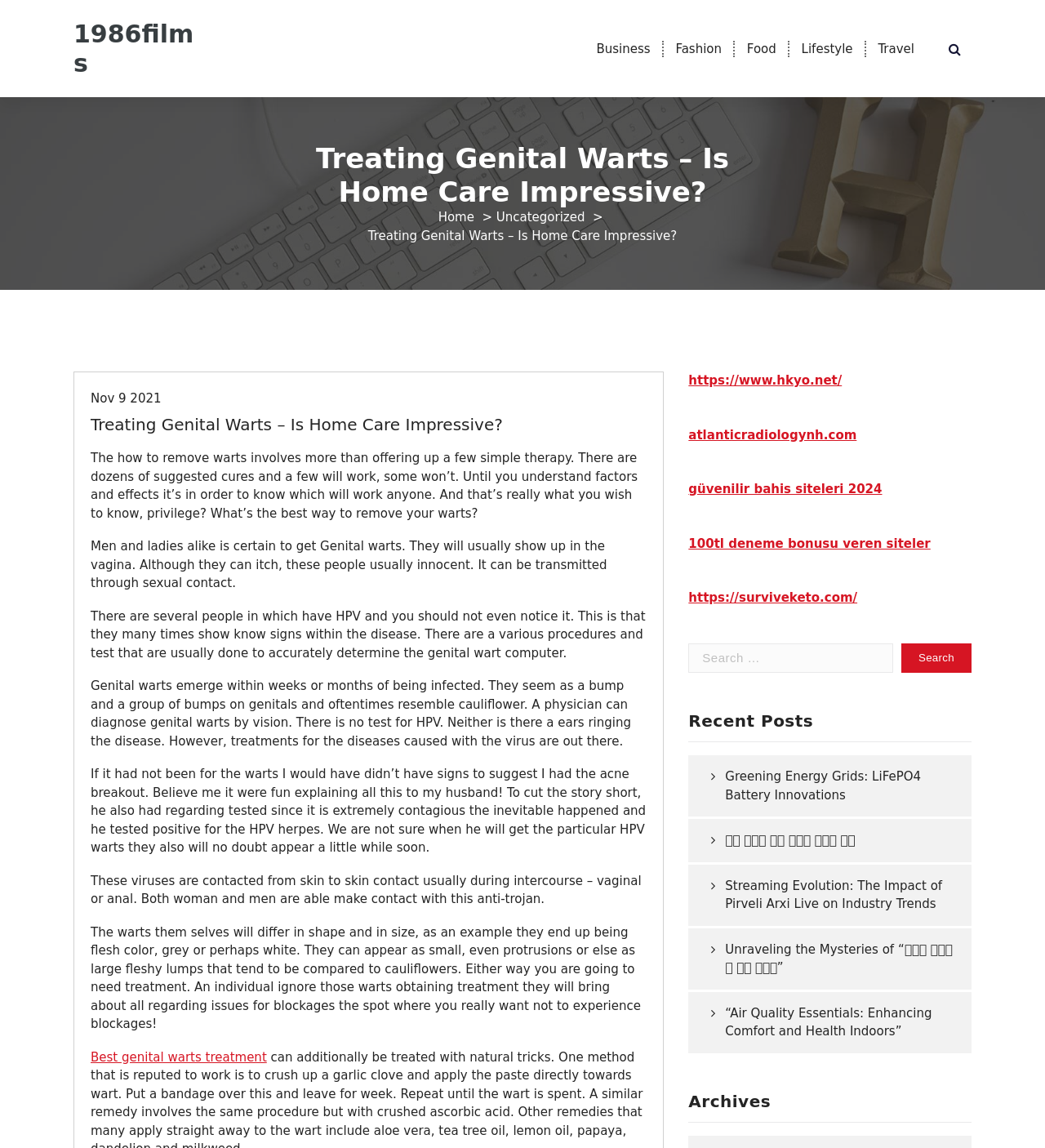Find the bounding box coordinates corresponding to the UI element with the description: "February 2020". The coordinates should be formatted as [left, top, right, bottom], with values as floats between 0 and 1.

None